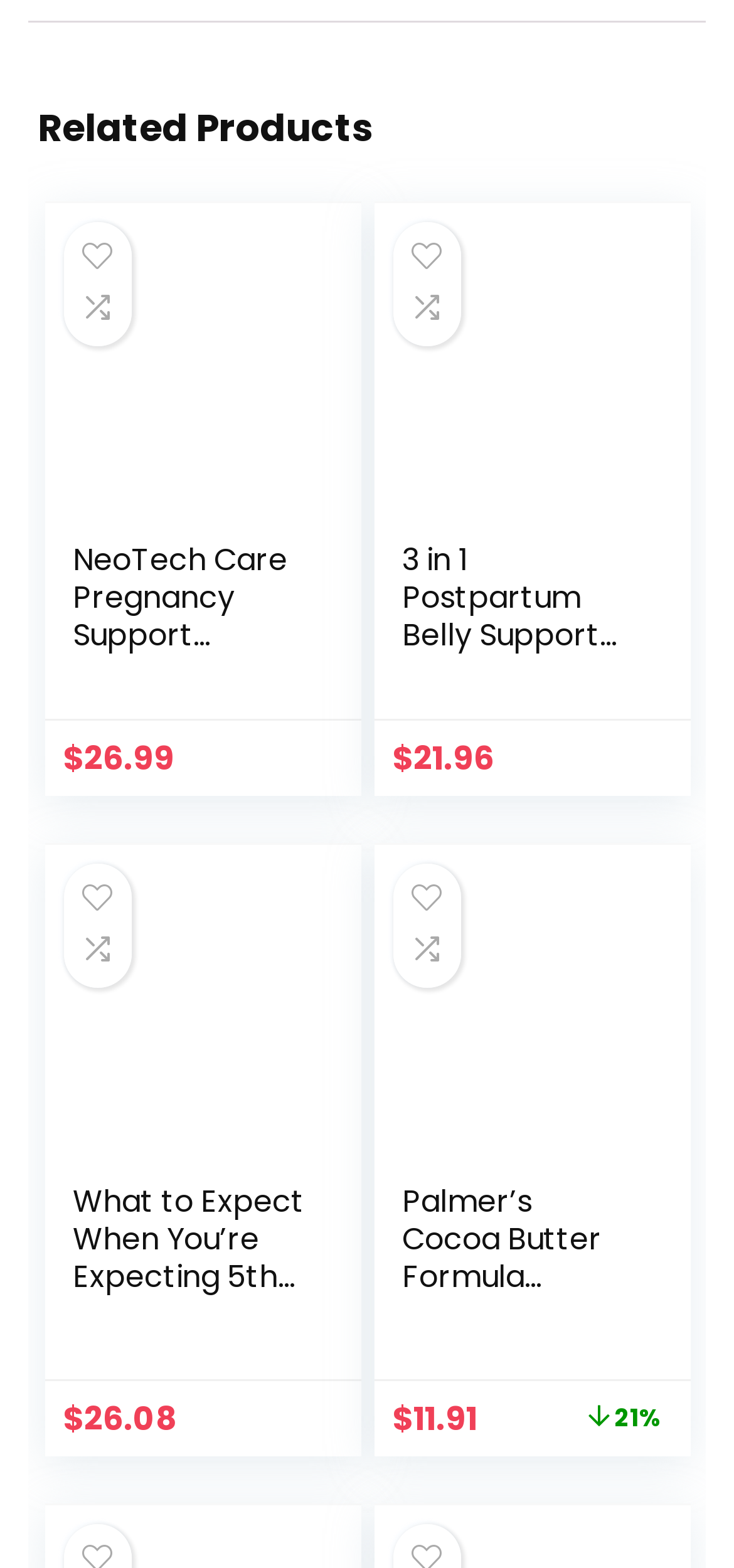Use a single word or phrase to answer the question:
What is the discount percentage of the Palmer’s Cocoa Butter Formula Massage Lotion?

21%